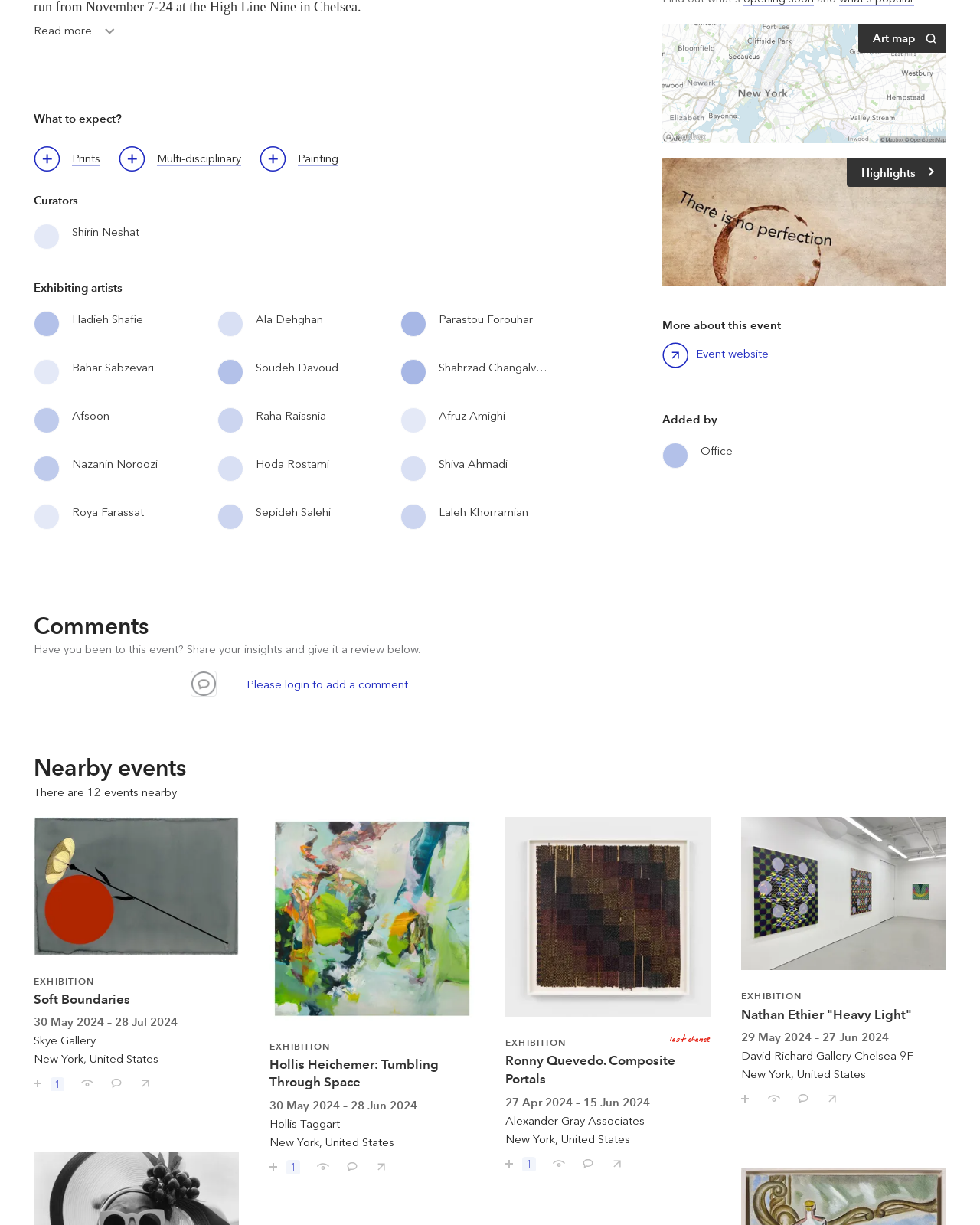Observe the image and answer the following question in detail: Who are the curators of the event?

I found a heading 'Curators' on the webpage, and under it, there is a link to 'Shirin Neshat', which implies that she is one of the curators of the event.